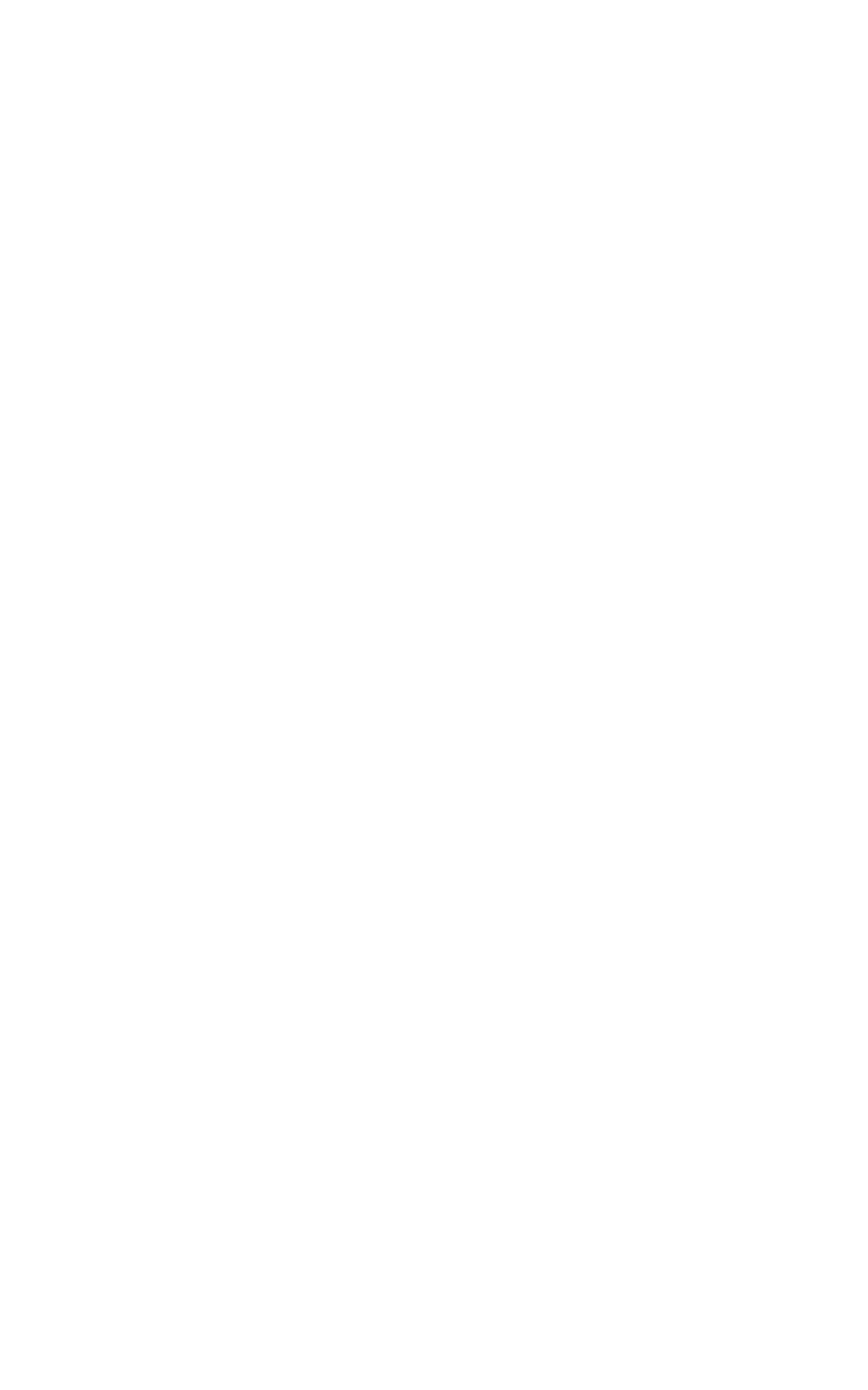Determine the bounding box coordinates of the section to be clicked to follow the instruction: "Explore Programs/Projects". The coordinates should be given as four float numbers between 0 and 1, formatted as [left, top, right, bottom].

[0.03, 0.186, 0.697, 0.245]